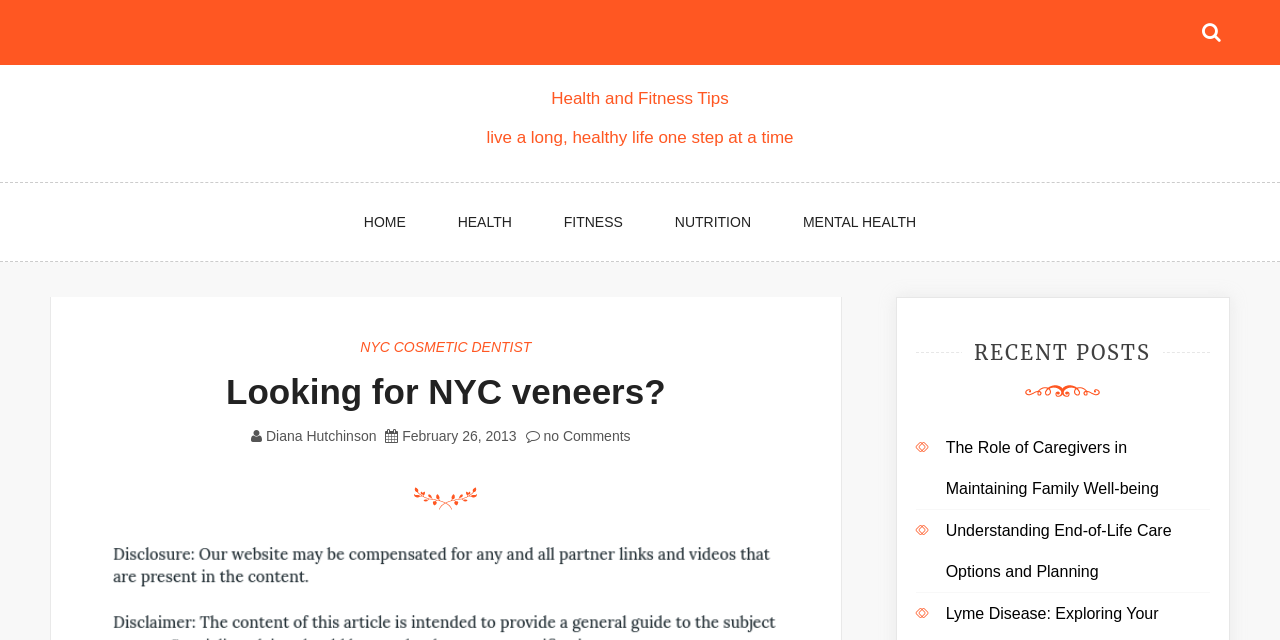Kindly determine the bounding box coordinates for the area that needs to be clicked to execute this instruction: "Check the 'Updated: Apr 11, 2021 — 9:23 pm' footer information".

None